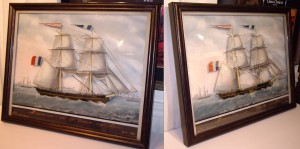Provide an in-depth description of the image.

The image features a striking display of two paintings elegantly framed together. Both artworks depict a majestic ship sailing through turbulent waters, showcasing intricate details in the sails and the ship's hull. The painting on the left captures the ship in full sails, proudly displaying its flags, while the one on the right provides a more subdued view, possibly hinting at the depth of the scene. 

These pieces are reverse paintings on glass, a technique that adds a unique dimensionality to the artwork. The viewer is encouraged to appreciate the three-dimensional effect created by spacing the background painting slightly behind the glass painting, which enhances the overall visual experience. The entire composition is packaged in a dark shadowbox frame that beautifully complements the detailed maritime imagery. This captivating arrangement is described as a stunning two-in-one piece that may not be fully appreciated through photographs alone and invites onlookers to click for a larger view.